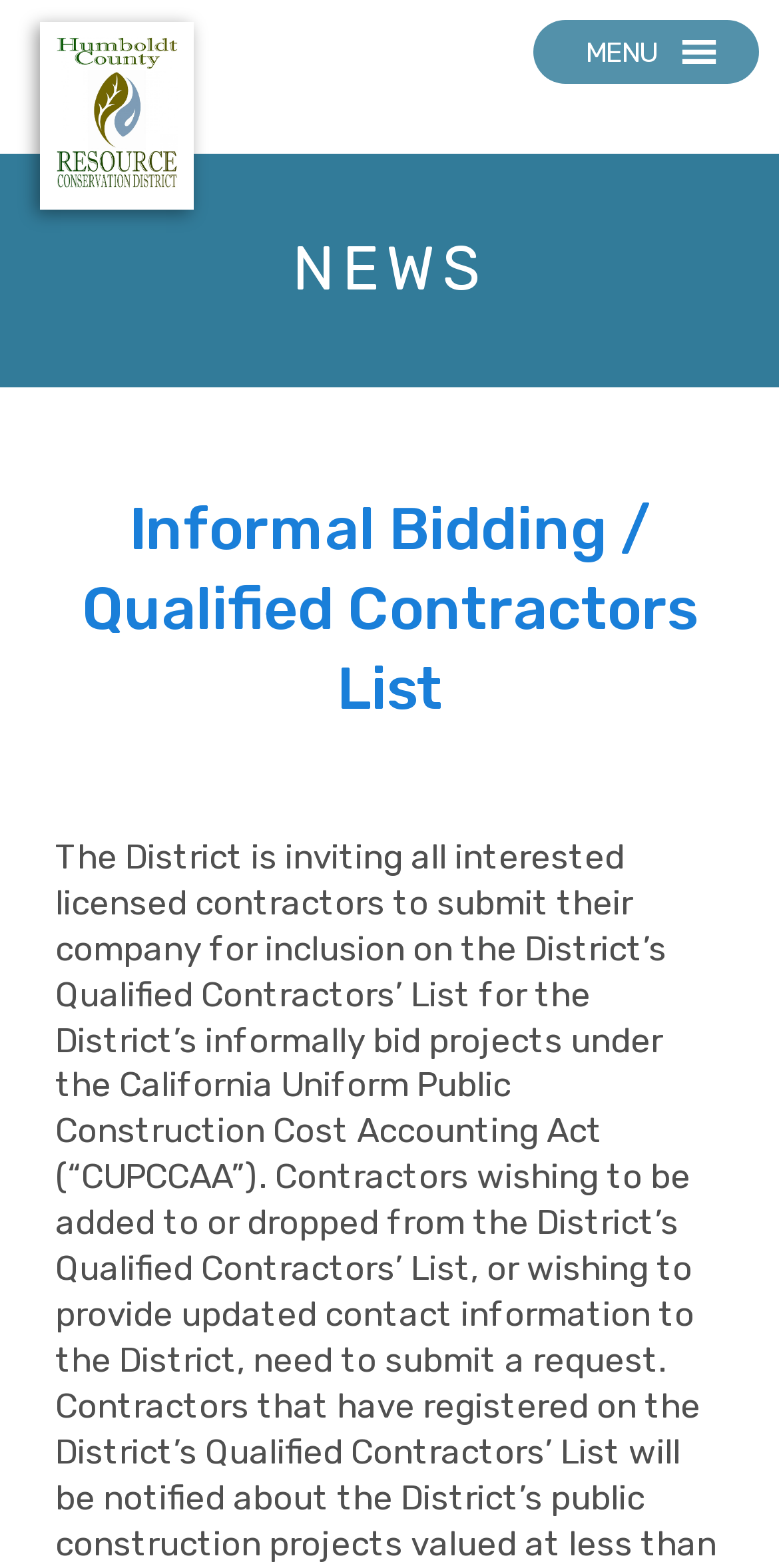Produce a meticulous description of the webpage.

The webpage is about Informal Bidding and Qualified Contractors List related to Humboldt County Resource Conservation District. At the top left corner, there is a Humboldt County RCD logo, which is an image linked to another webpage. 

On the top right corner, there is a MENU button, which is currently not expanded. 

Below the logo, there is a heading titled "NEWS" that spans across the majority of the page width. Under the "NEWS" heading, there is a subheading "Informal Bidding / Qualified Contractors List" that occupies a similar width as the "NEWS" heading. This subheading is also a link, suggesting that it may lead to more information about the topic.